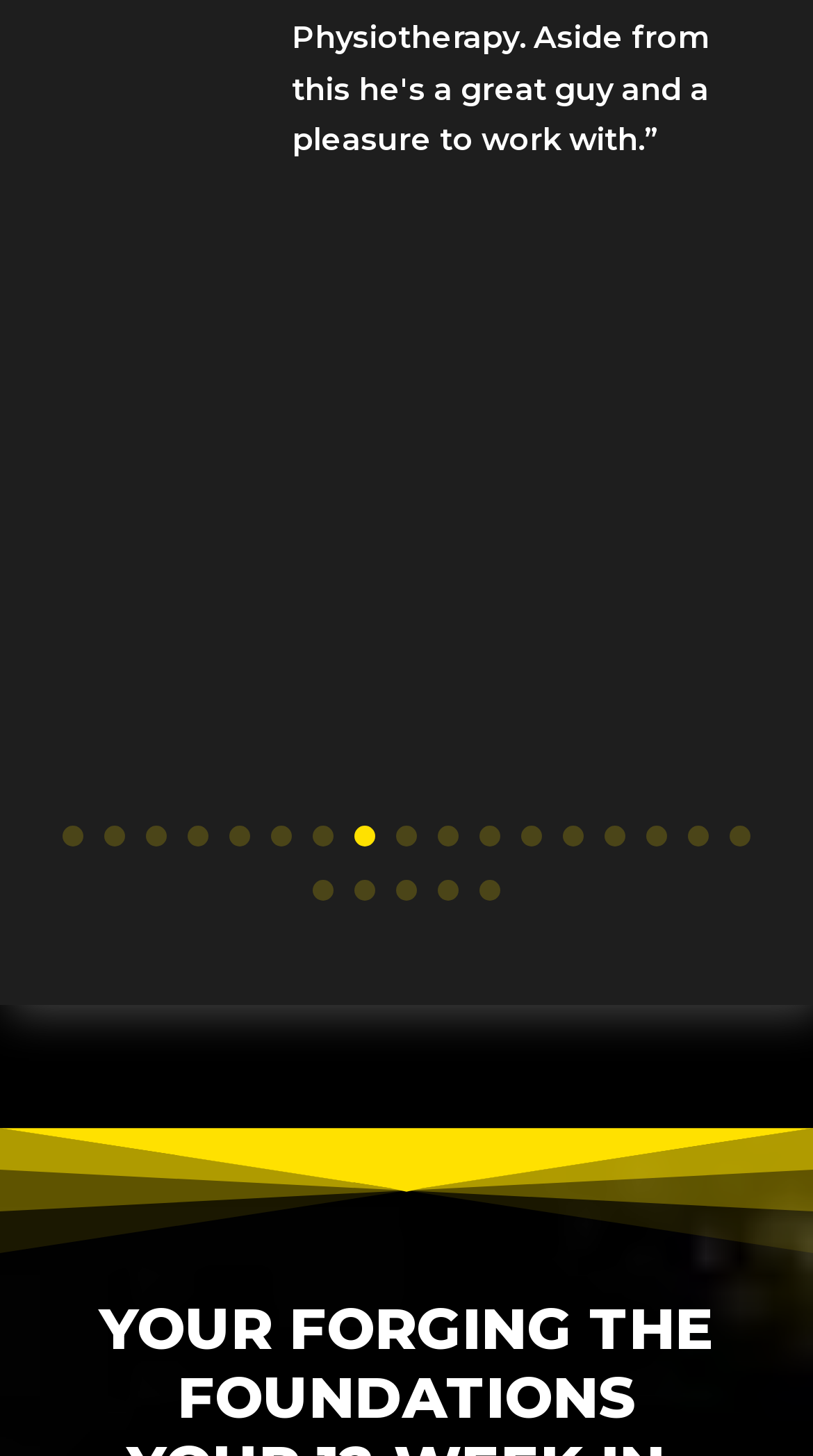Respond with a single word or phrase to the following question:
What is the width of the image as a proportion of the webpage?

1.0